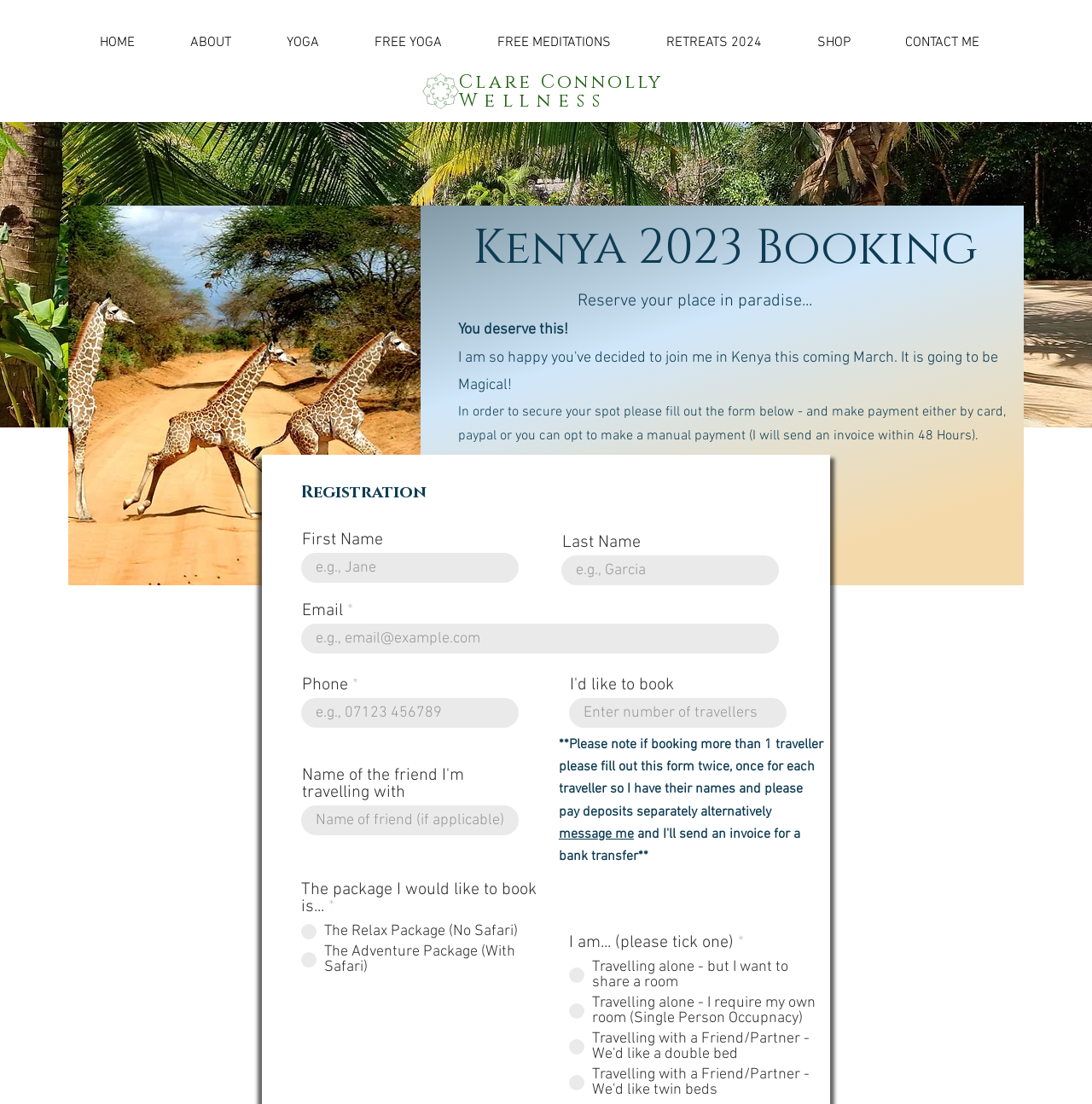Can you look at the image and give a comprehensive answer to the question:
How many types of packages are available for booking?

I can see that there are two types of packages available for booking, namely 'The Relax Package (No Safari)' and 'The Adventure Package (With Safari)', as indicated by the radio buttons in the registration form.